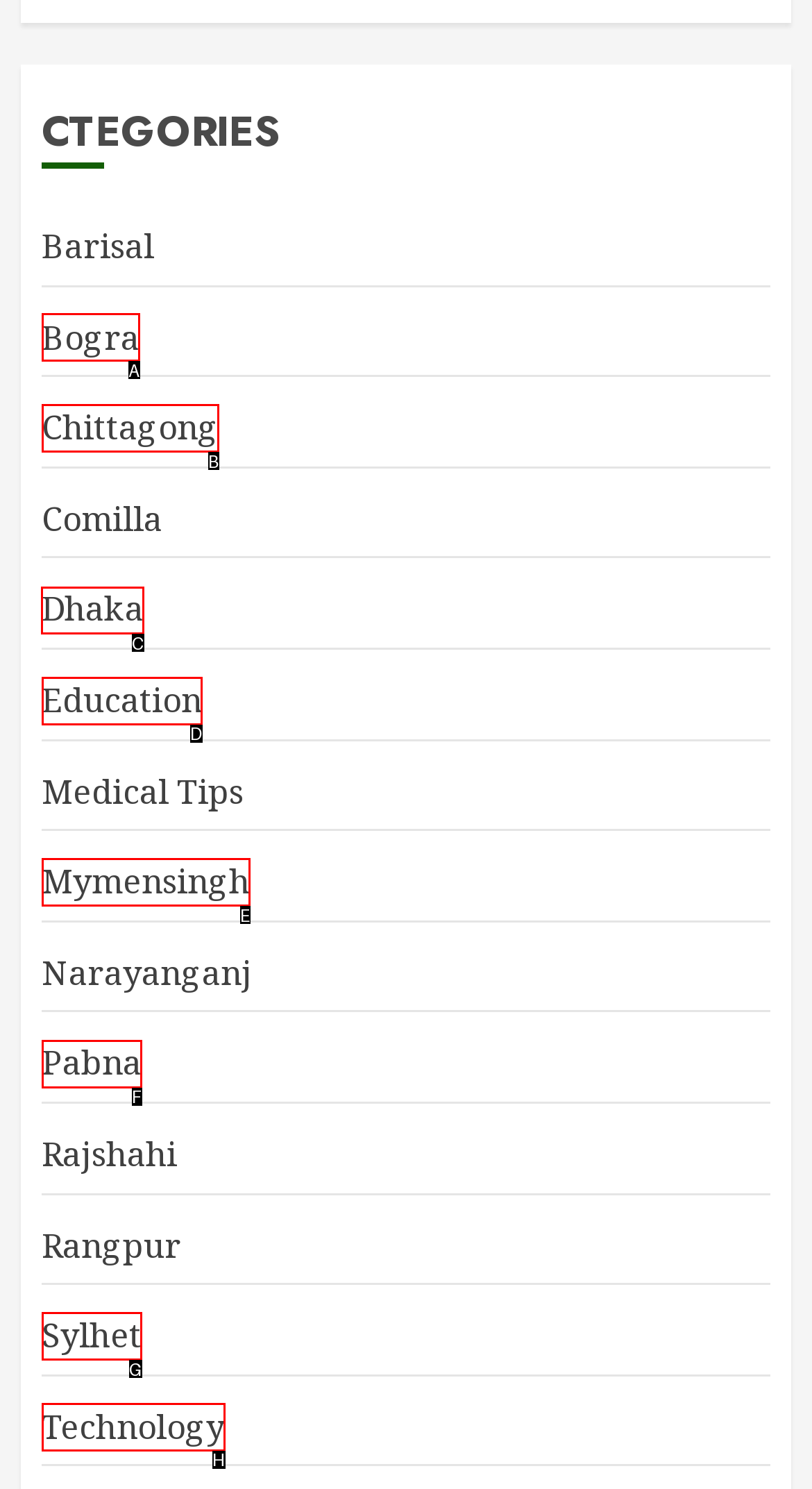Determine which letter corresponds to the UI element to click for this task: go to Dhaka
Respond with the letter from the available options.

C